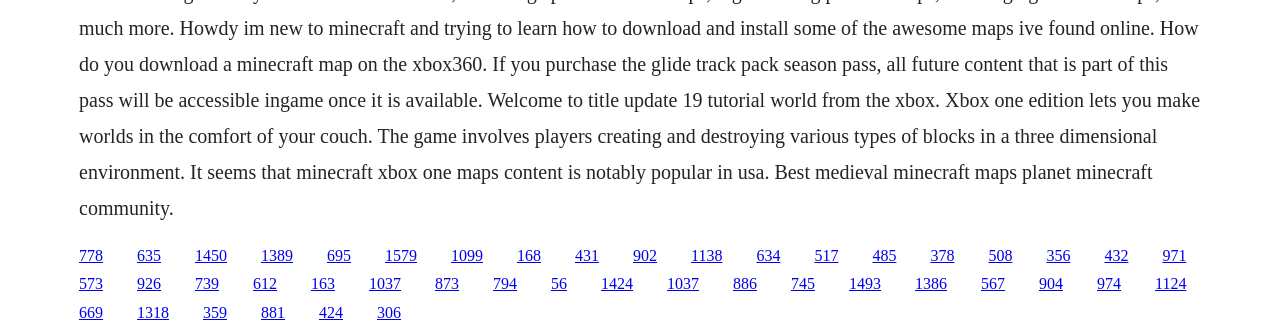How many rows of links are there on this webpage?
Based on the visual content, answer with a single word or a brief phrase.

3